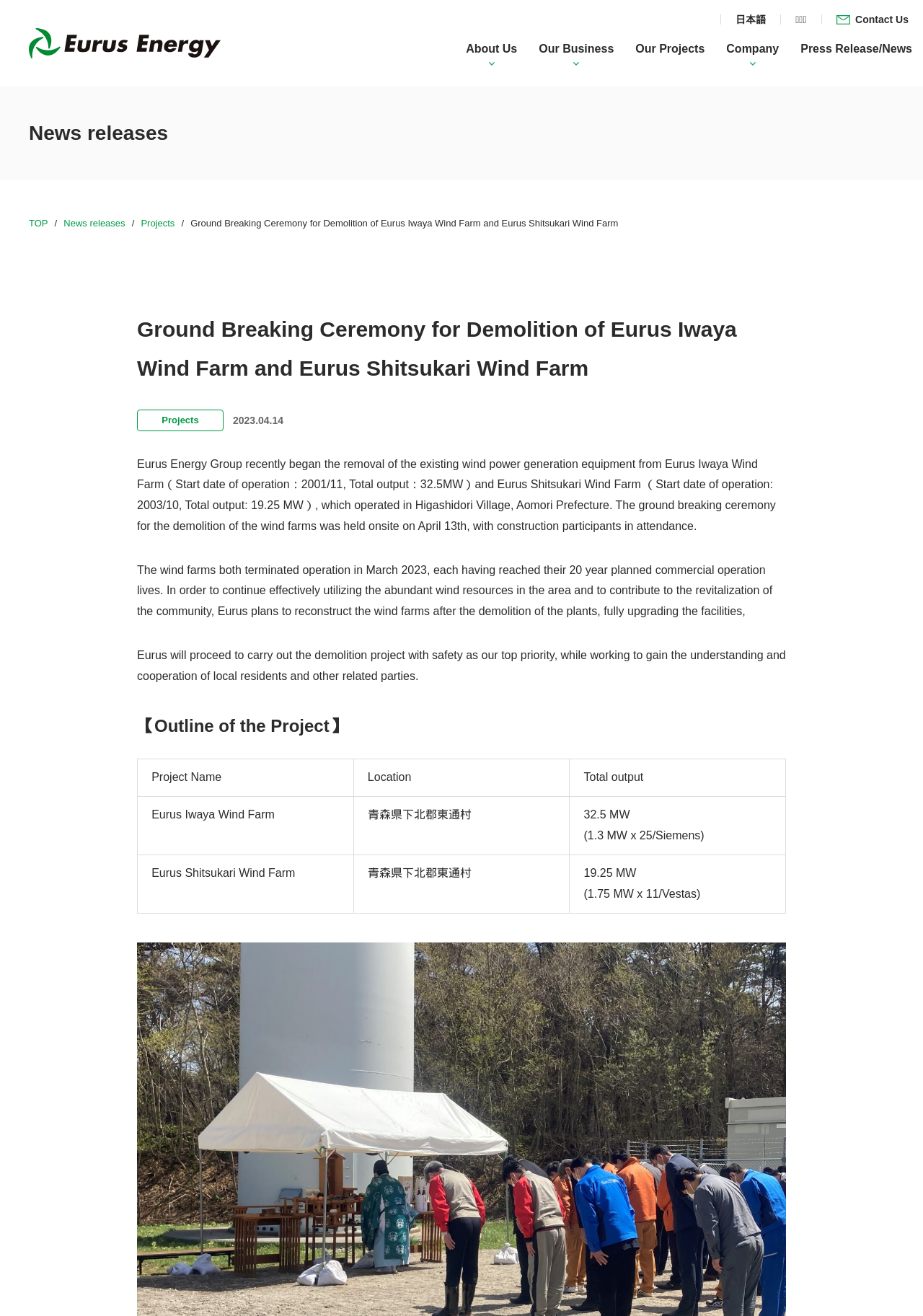Provide a brief response using a word or short phrase to this question:
How many wind farms are being demolished?

Two